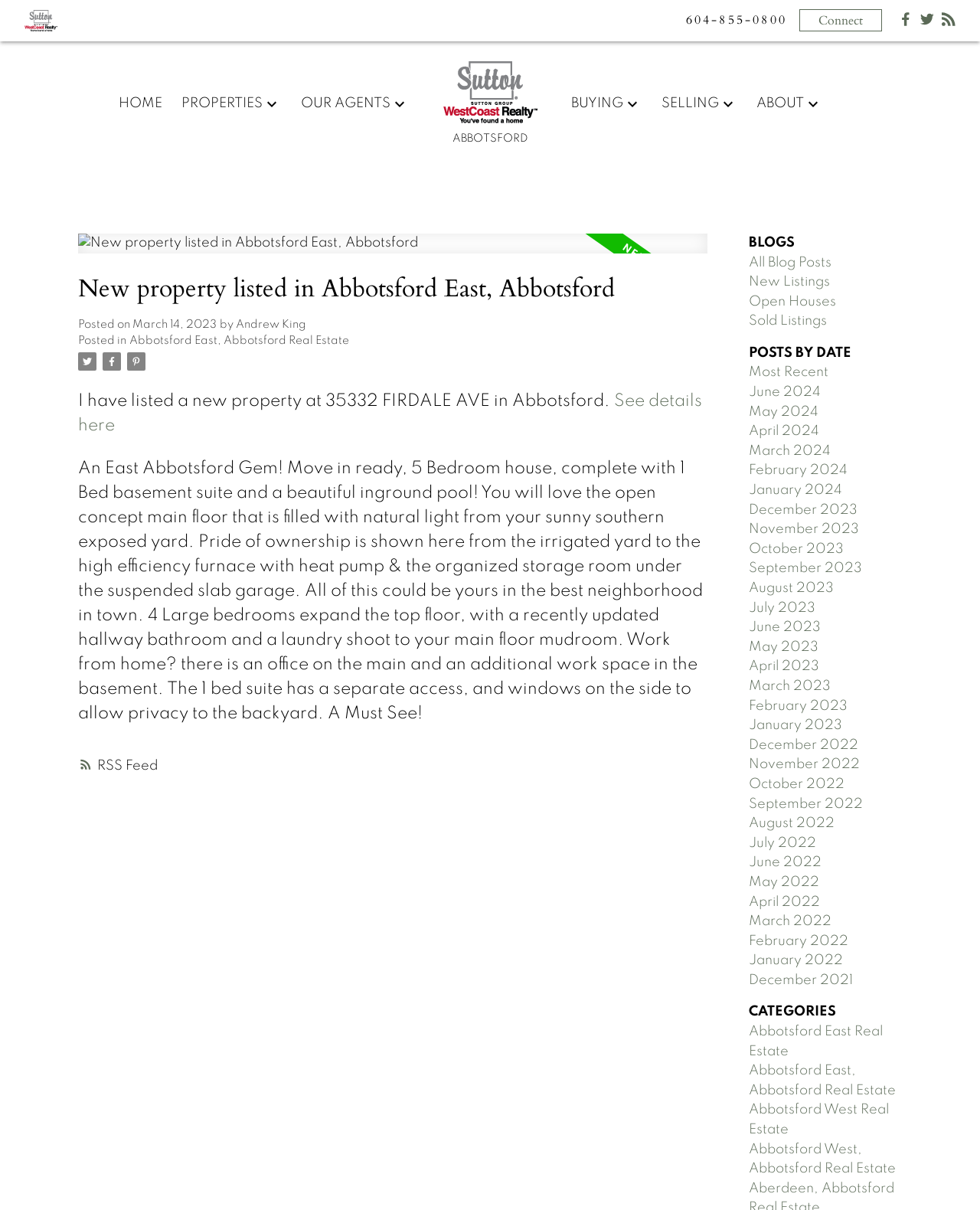Using the element description: "Products", determine the bounding box coordinates for the specified UI element. The coordinates should be four float numbers between 0 and 1, [left, top, right, bottom].

None